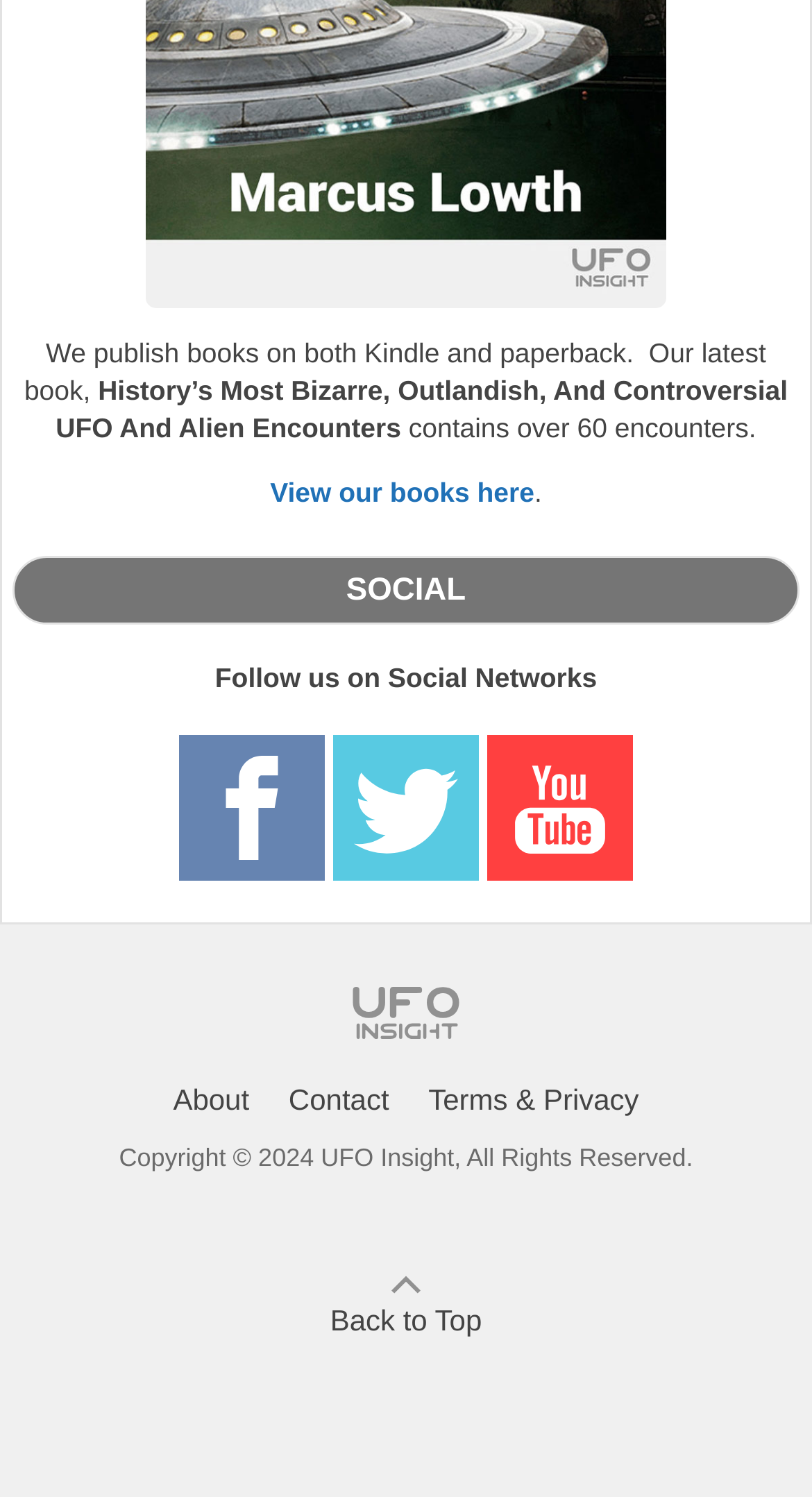What is the name of the website?
Answer with a single word or short phrase according to what you see in the image.

UFO Insight